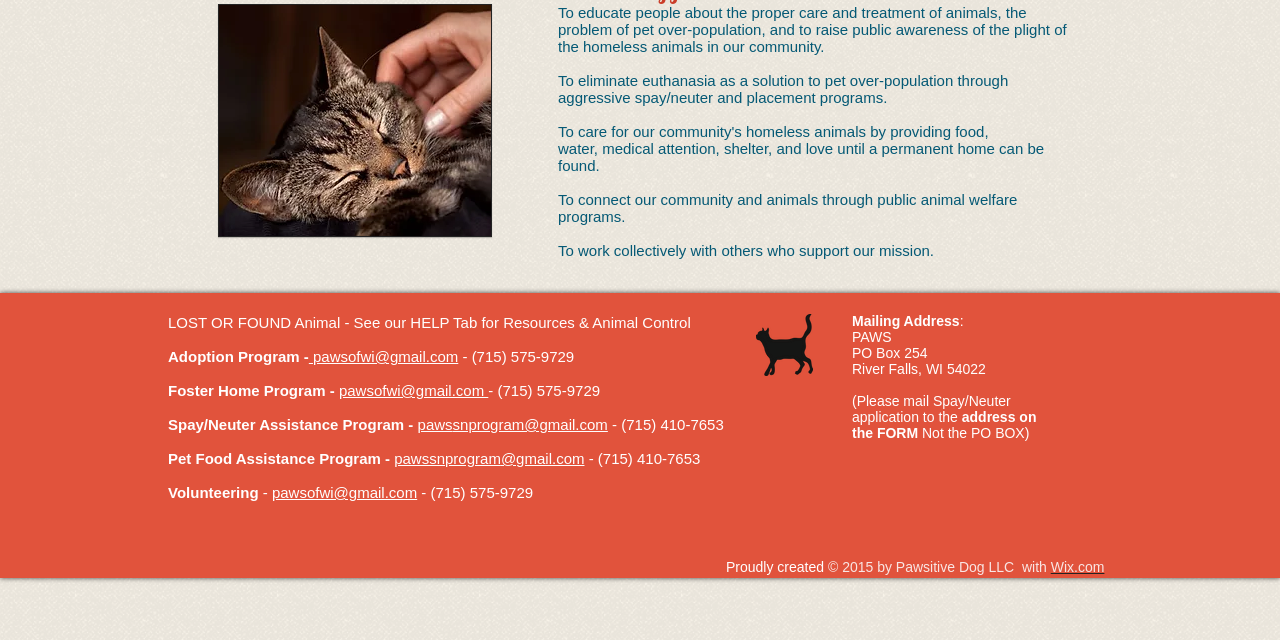From the webpage screenshot, predict the bounding box coordinates (top-left x, top-left y, bottom-right x, bottom-right y) for the UI element described here: pawssnprogram@gmail.com

[0.308, 0.703, 0.457, 0.73]